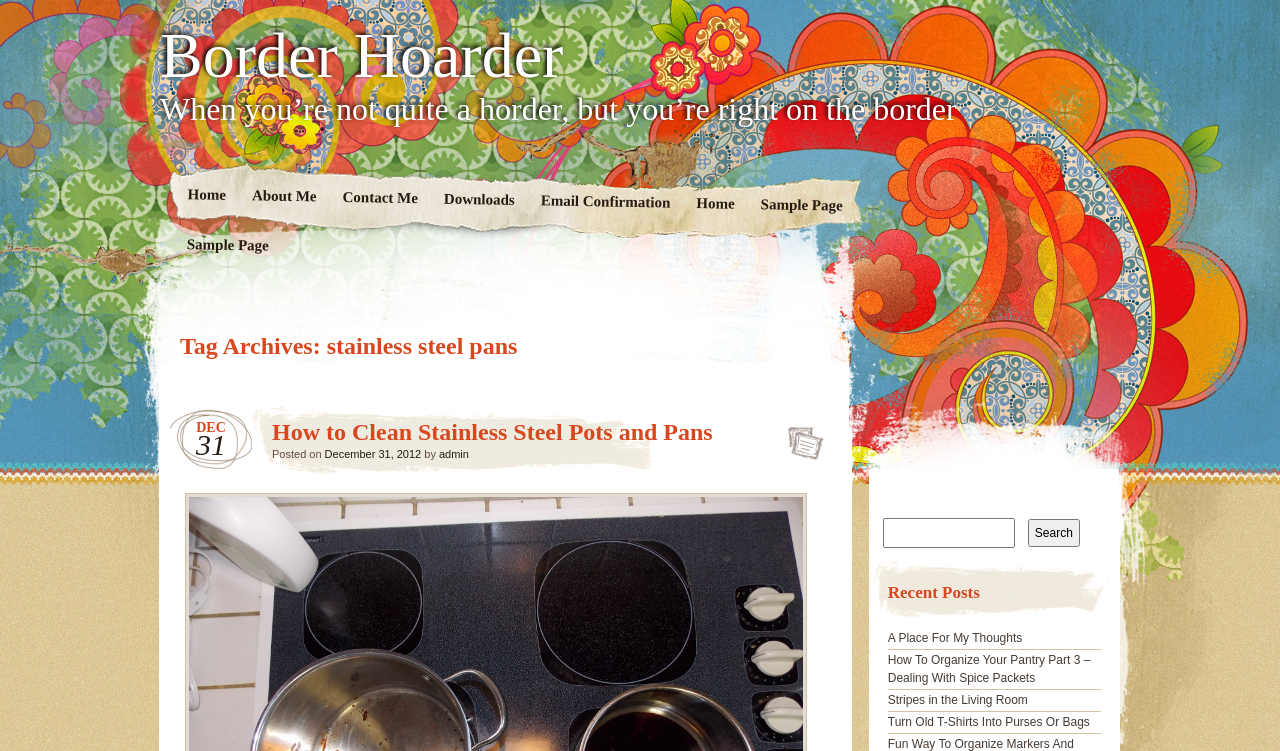Can you find the bounding box coordinates for the UI element given this description: "December 31, 2012"? Provide the coordinates as four float numbers between 0 and 1: [left, top, right, bottom].

[0.254, 0.597, 0.329, 0.613]